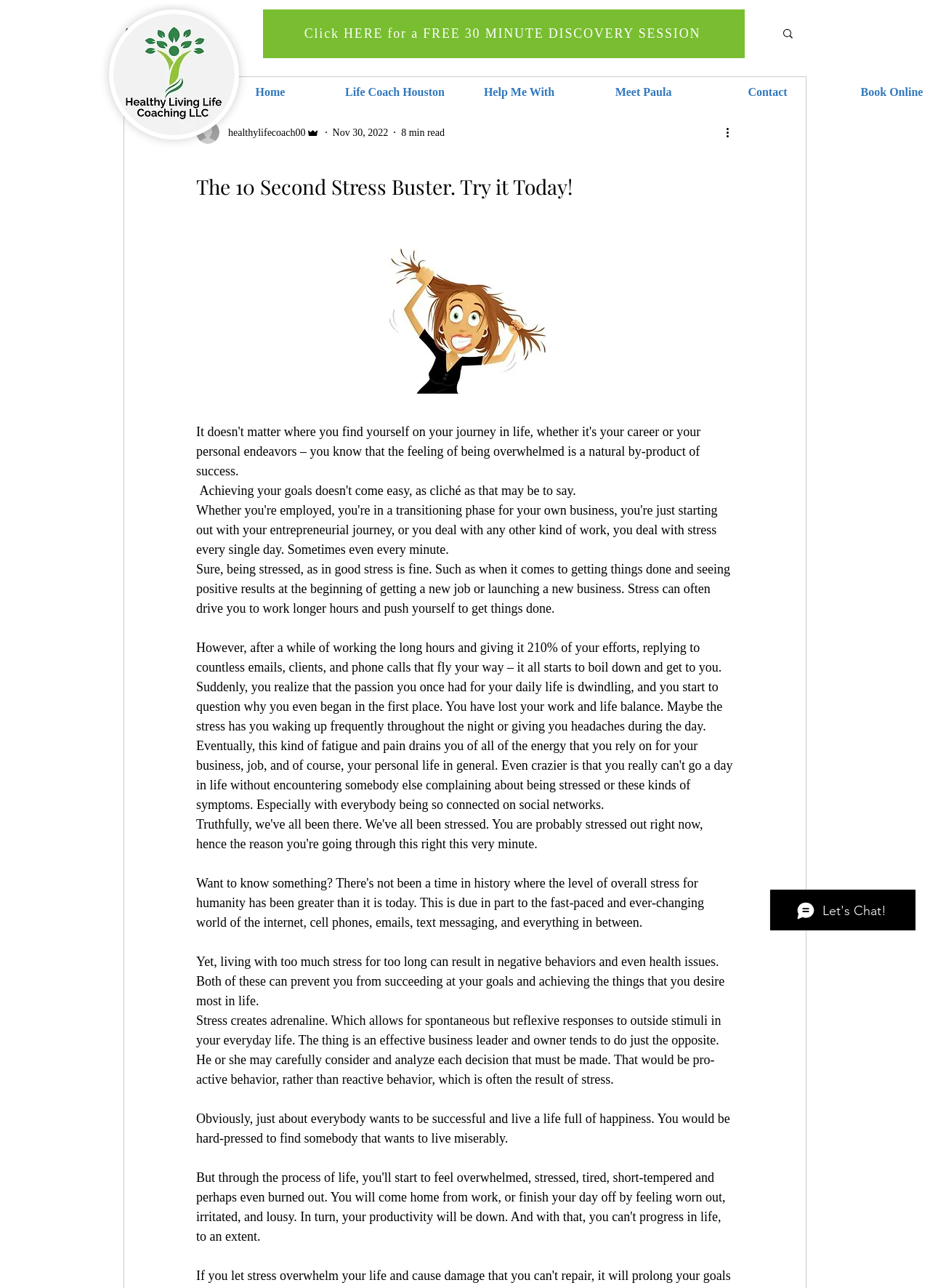What is the topic of the article on the webpage?
Based on the screenshot, give a detailed explanation to answer the question.

The article on the webpage discusses the negative effects of stress and how it can impact one's life and business. It also mentions the importance of managing stress to achieve success and happiness. Therefore, the topic of the article can be inferred to be stress management.